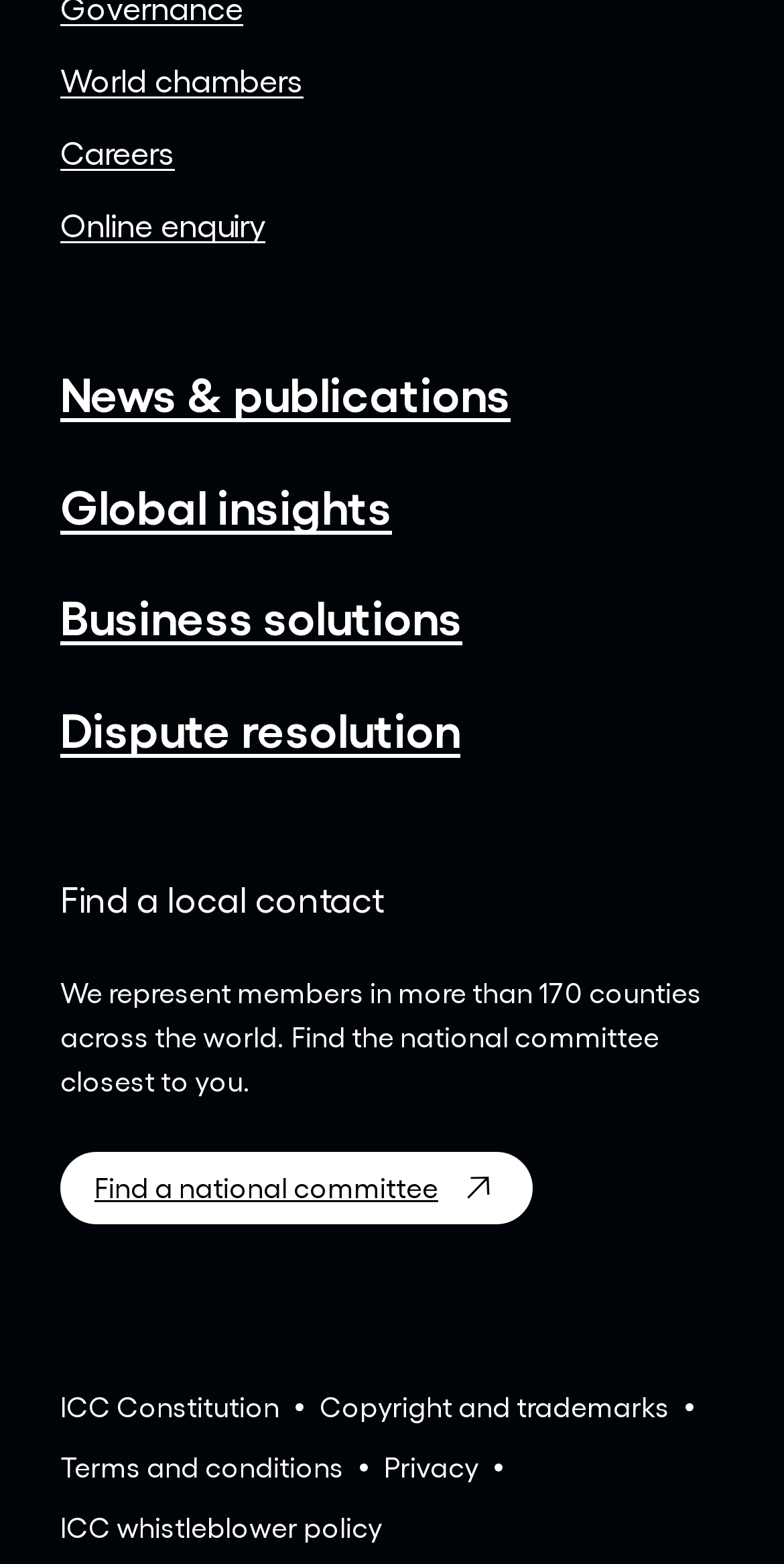Identify the bounding box coordinates of the region I need to click to complete this instruction: "Read ICC Constitution".

[0.077, 0.886, 0.356, 0.914]